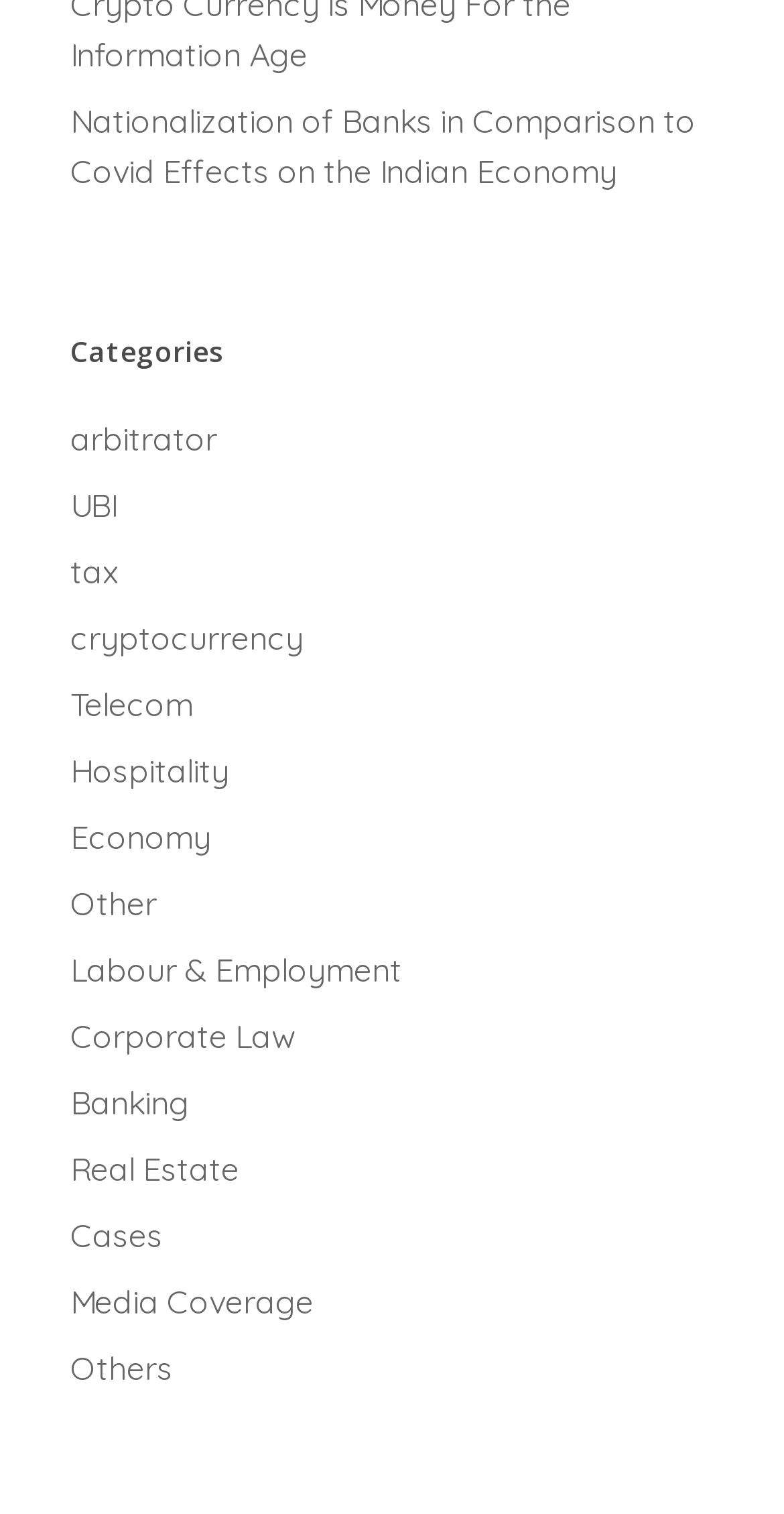Show the bounding box coordinates for the element that needs to be clicked to execute the following instruction: "view Nationalization of Banks in Comparison to Covid Effects on the Indian Economy". Provide the coordinates in the form of four float numbers between 0 and 1, i.e., [left, top, right, bottom].

[0.09, 0.064, 0.91, 0.13]